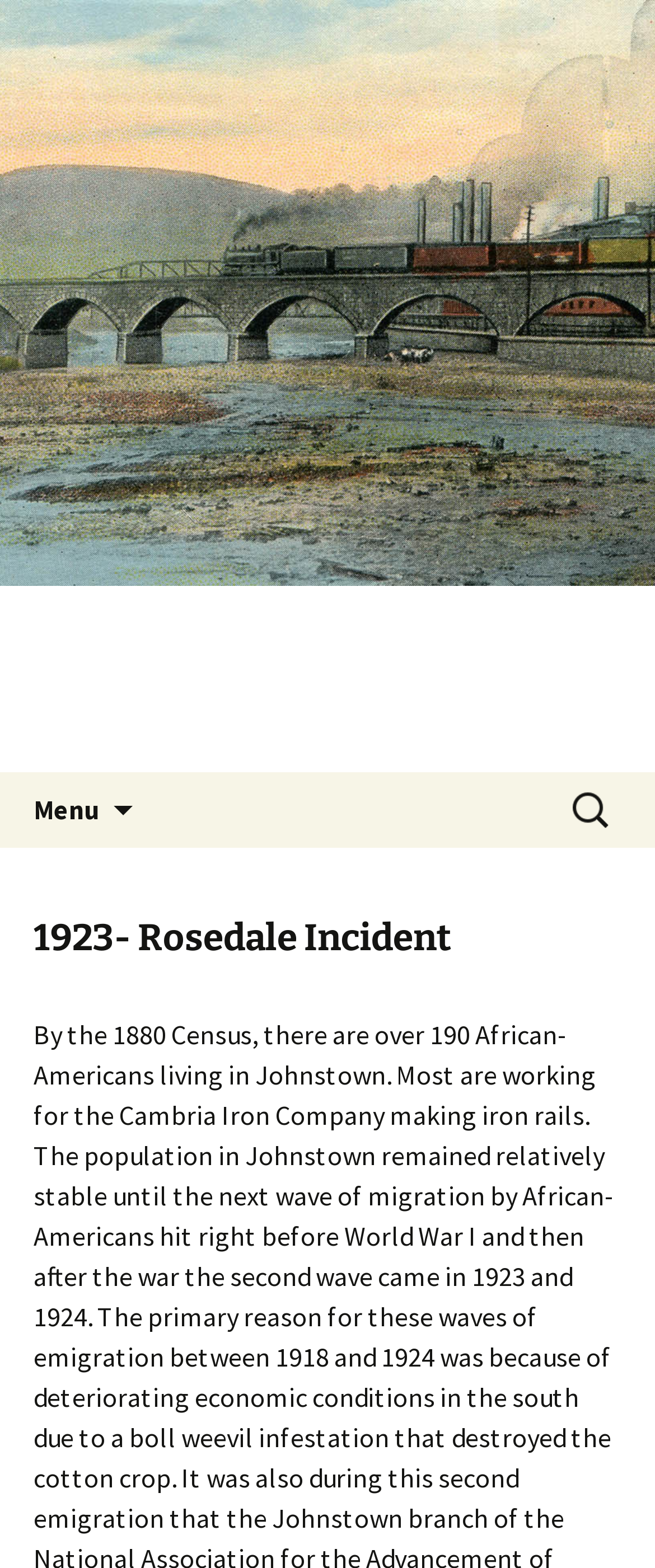What is the title of the current page?
Answer the question in a detailed and comprehensive manner.

The title of the current page can be found in the heading below the main heading, which reads '1923- Rosedale Incident'.